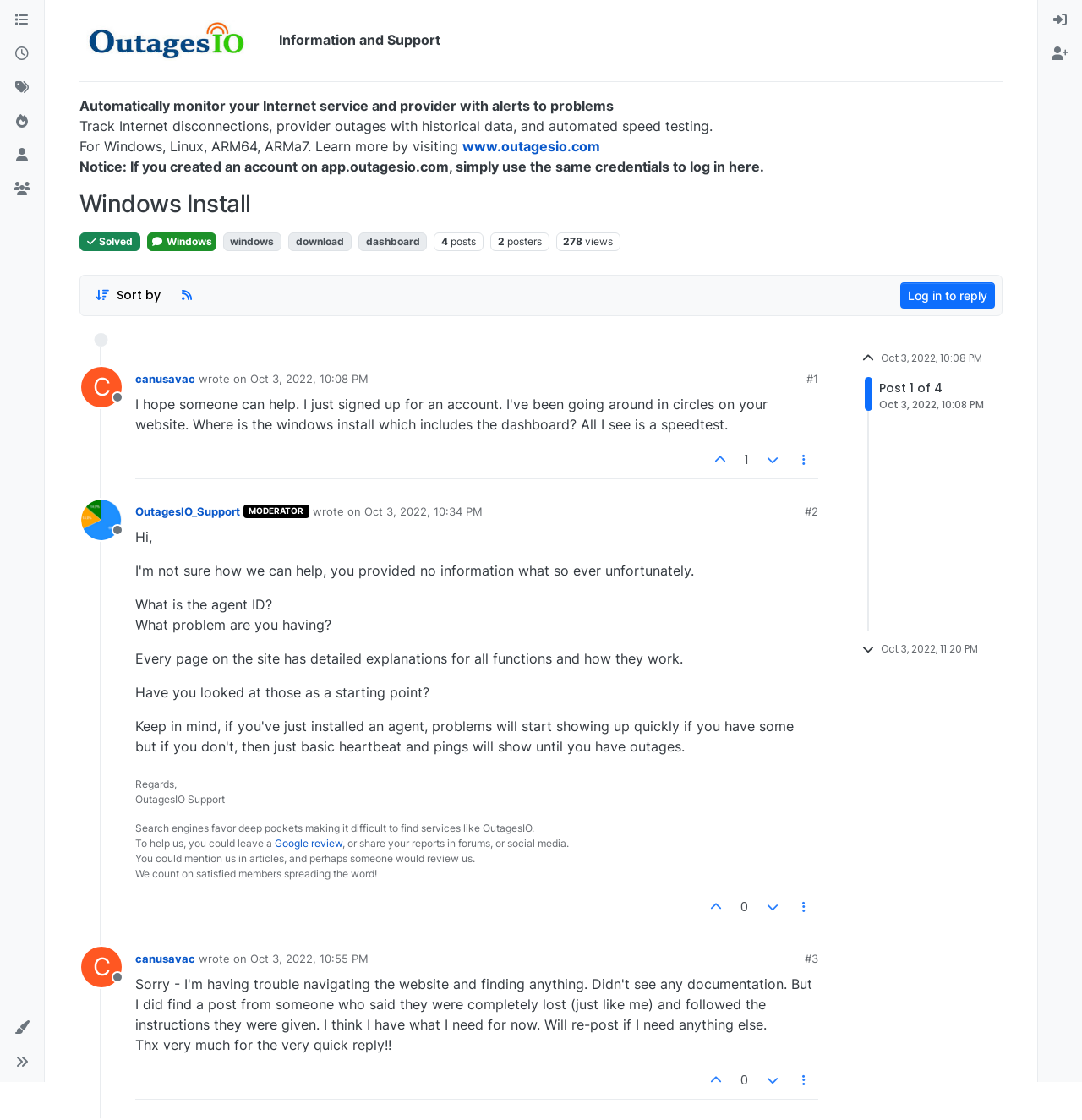For the given element description canusavac, determine the bounding box coordinates of the UI element. The coordinates should follow the format (top-left x, top-left y, bottom-right x, bottom-right y) and be within the range of 0 to 1.

[0.125, 0.85, 0.18, 0.862]